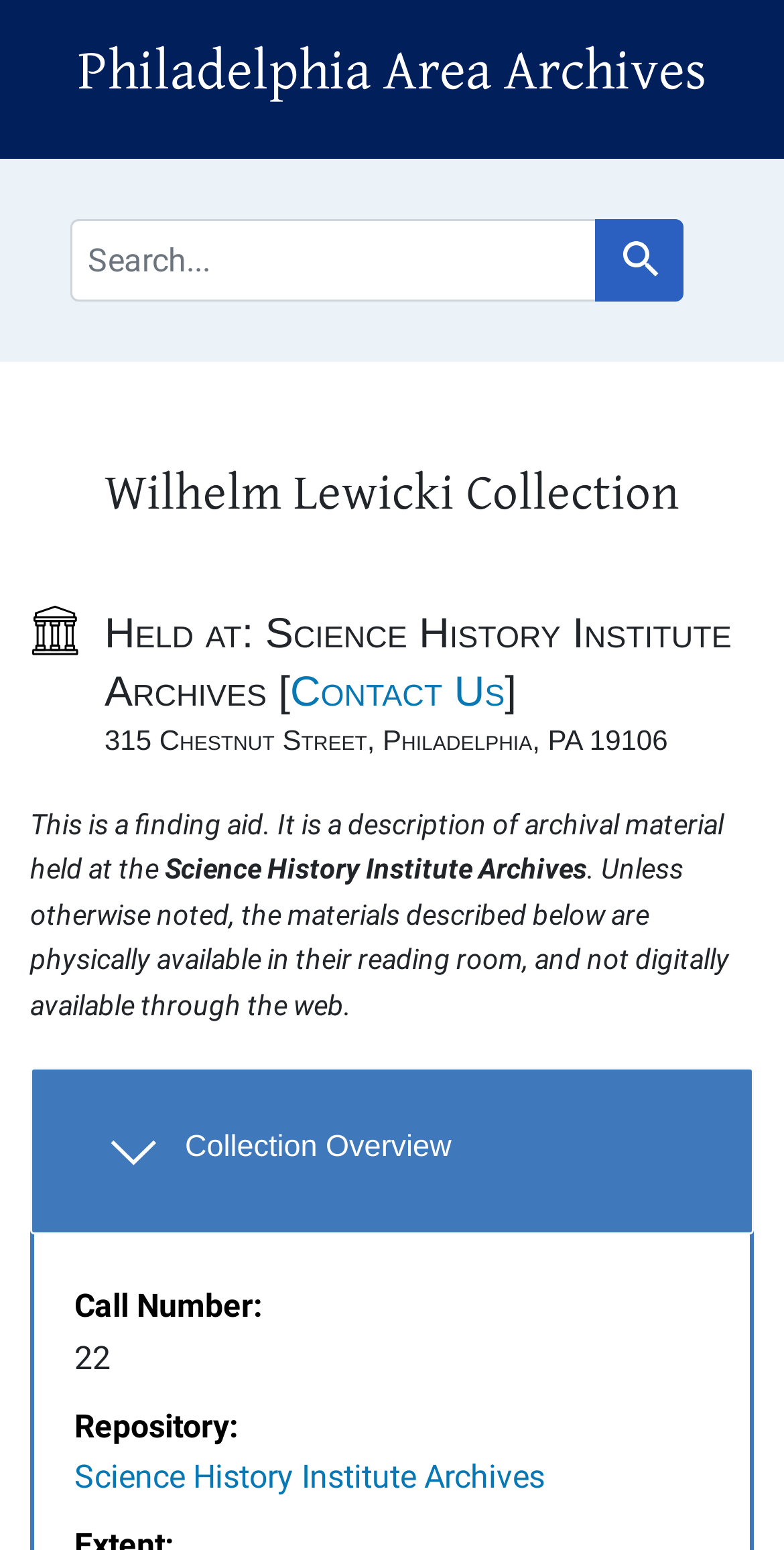Detail the features and information presented on the webpage.

The webpage is about the Wilhelm Lewicki Collection at the Philadelphia Area Archives. At the top, there are two links, "Skip to search" and "Skip to main content", followed by a heading that reads "Philadelphia Area Archives". Below this, there is a navigation section labeled "Search", which contains a search bar with a placeholder text "search for" and a "Search" button.

The main content section is divided into several parts. The first part has a heading "Wilhelm Lewicki Collection" and provides information about the collection, including its location, which is the Science History Institute Archives at 315 Chestnut Street, Philadelphia, PA 19106. There is also a link to "Contact Us" and a description of the collection, stating that it is a finding aid and that the materials are physically available in the reading room.

Below this, there is a section labeled "Overview and metadata sections", which contains a heading "Collection Overview". This section is expandable and provides more detailed information about the collection, including its call number and repository.

Throughout the page, there are several headings and subheadings that organize the content and provide a clear structure to the webpage. The layout is clean and easy to navigate, with a focus on providing information about the Wilhelm Lewicki Collection.